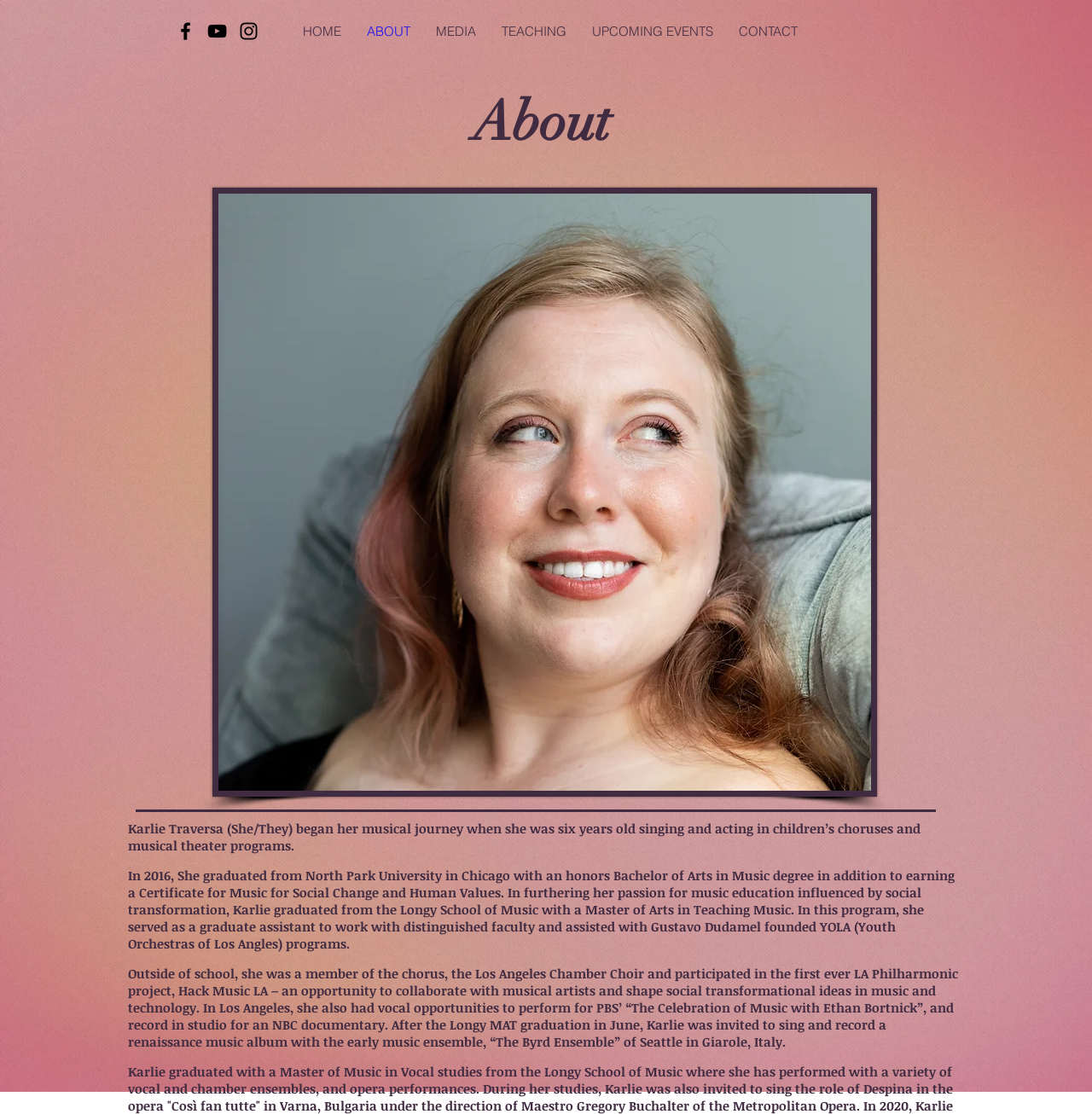Give a detailed overview of the webpage's appearance and contents.

The webpage is about Karlie Traversa, a musician, and her background. At the top left corner, there is a social bar with three black icons: Facebook, YouTube, and Instagram. Below the social bar, there is a navigation menu with six links: HOME, ABOUT, MEDIA, TEACHING, UPCOMING EVENTS, and CONTACT. 

The main content of the page is divided into two sections. On the left side, there is a large image that takes up most of the vertical space. On the right side, there is a heading "About" followed by a series of paragraphs describing Karlie's musical journey. The text starts with her early beginnings at the age of six, then moves on to her education, including her Bachelor's and Master's degrees, and her experiences with various music programs and ensembles. The text also mentions her performances and recordings, including a PBS celebration and an NBC documentary.